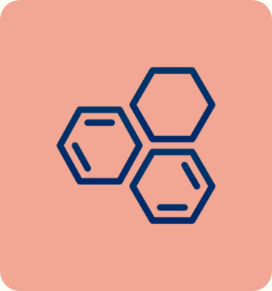Convey all the details present in the image.

The image features a stylized representation of molecular structures, consisting of three interconnected hexagonal shapes. This visual symbolizes the molecular components involved in pharmacological treatments, specifically related to spasticity management. The intricate design highlights the importance of molecular interactions in therapeutic processes, reflecting how such treatments, including botulinum neurotoxin injections mentioned in the surrounding text, synergize with rehabilitation efforts to enhance patient outcomes. The clean lines and geometric patterns emphasize the scientific aspect of these interventions, portraying a modern and clinical approach to understanding spasticity treatments.